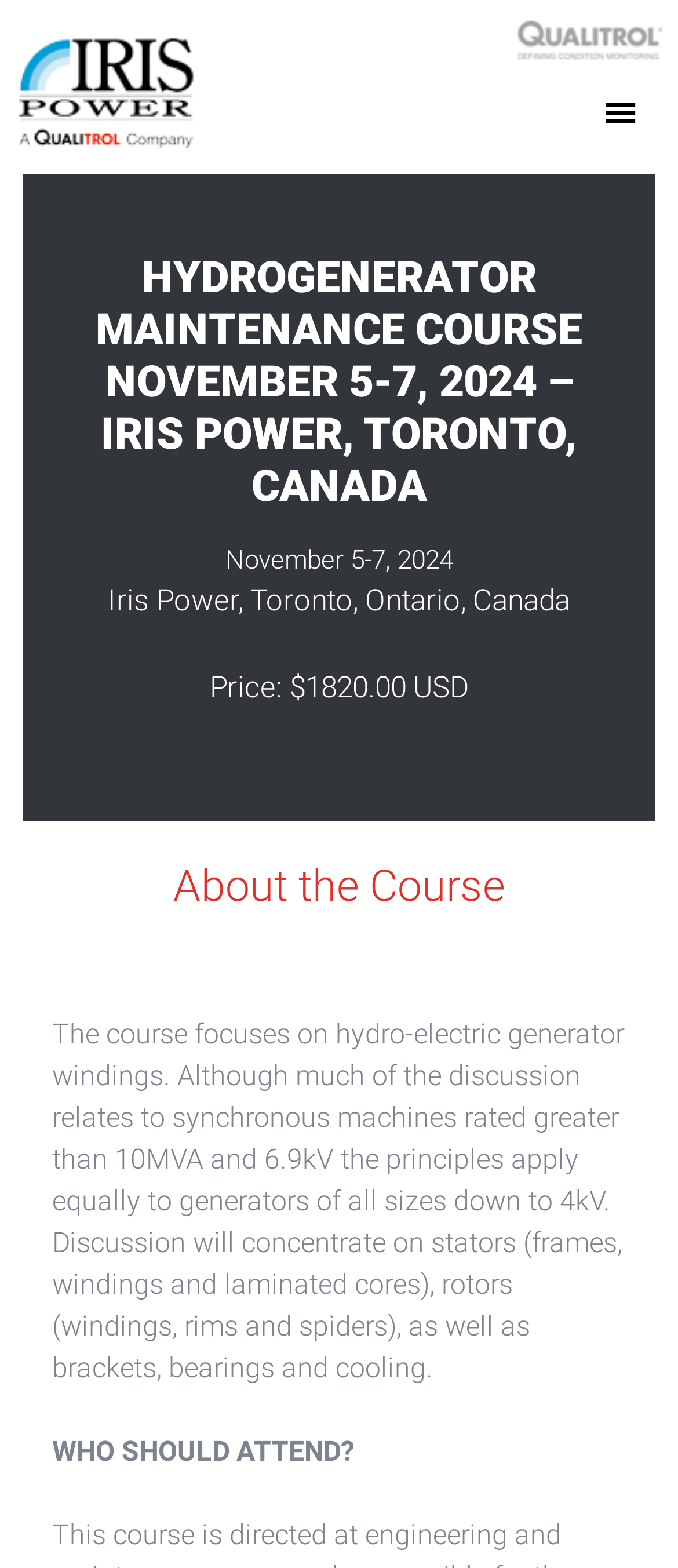Identify the bounding box coordinates of the HTML element based on this description: "alt="QUALITROL"".

[0.751, 0.014, 0.979, 0.035]